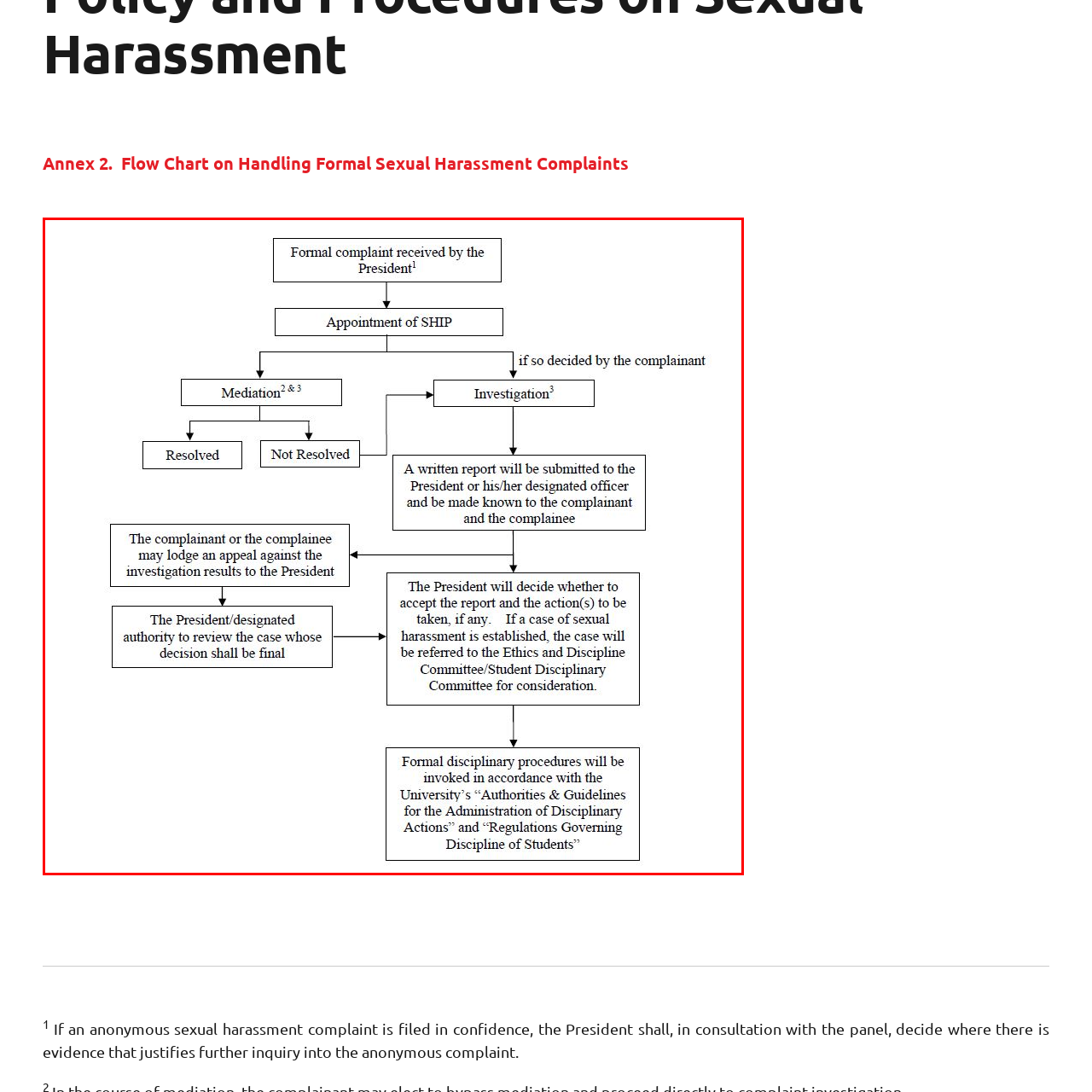What are the two main pathways after appointing SHIP?
Look closely at the image inside the red bounding box and answer the question with as much detail as possible.

After the appointment of the Sexual Harassment Investigation Panel (SHIP), the flowchart outlines two primary pathways: mediation and investigation, which are used to address the complaint.